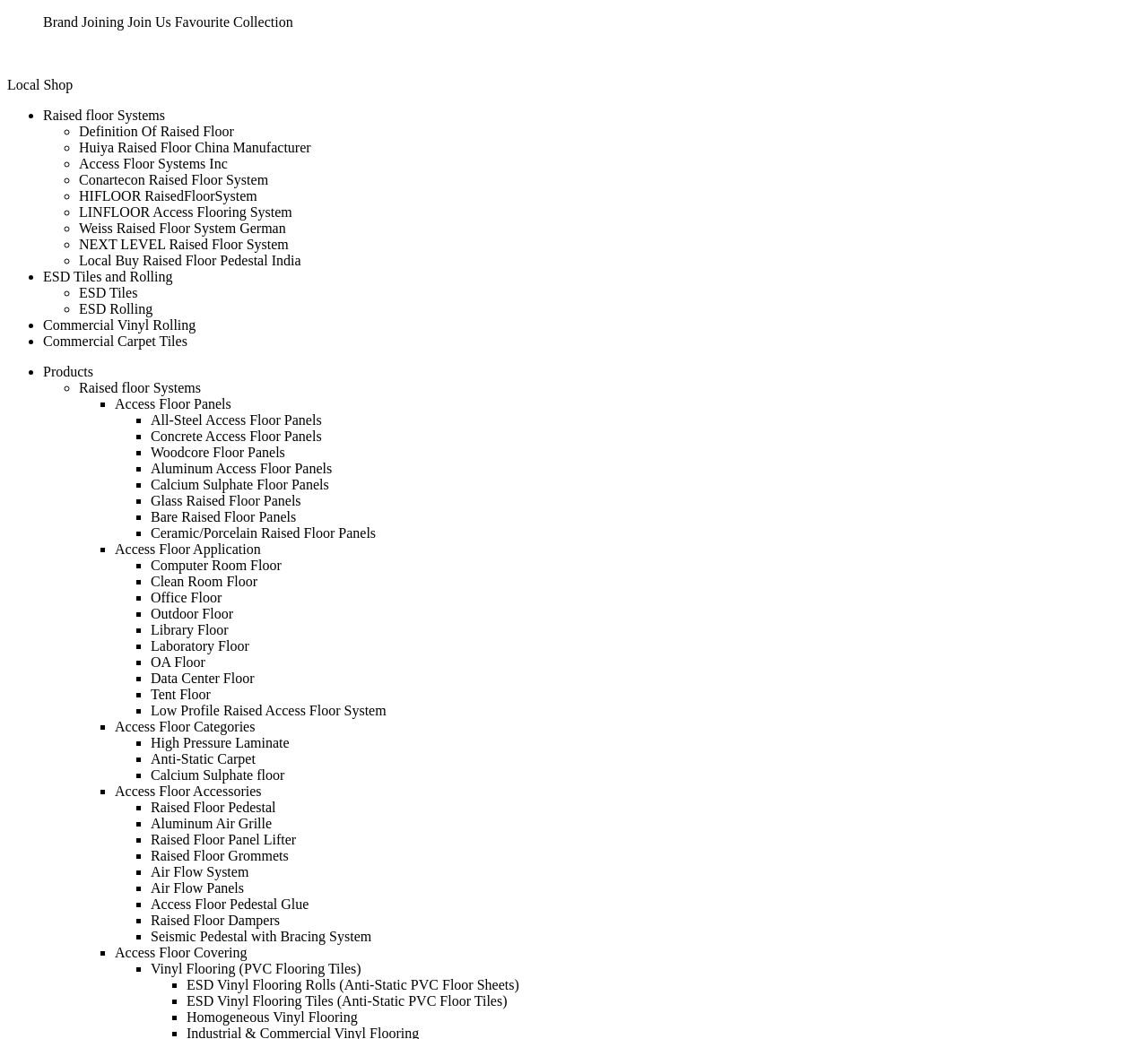Please find and provide the title of the webpage.

What Is Homogeneous Vinyl Flooring?